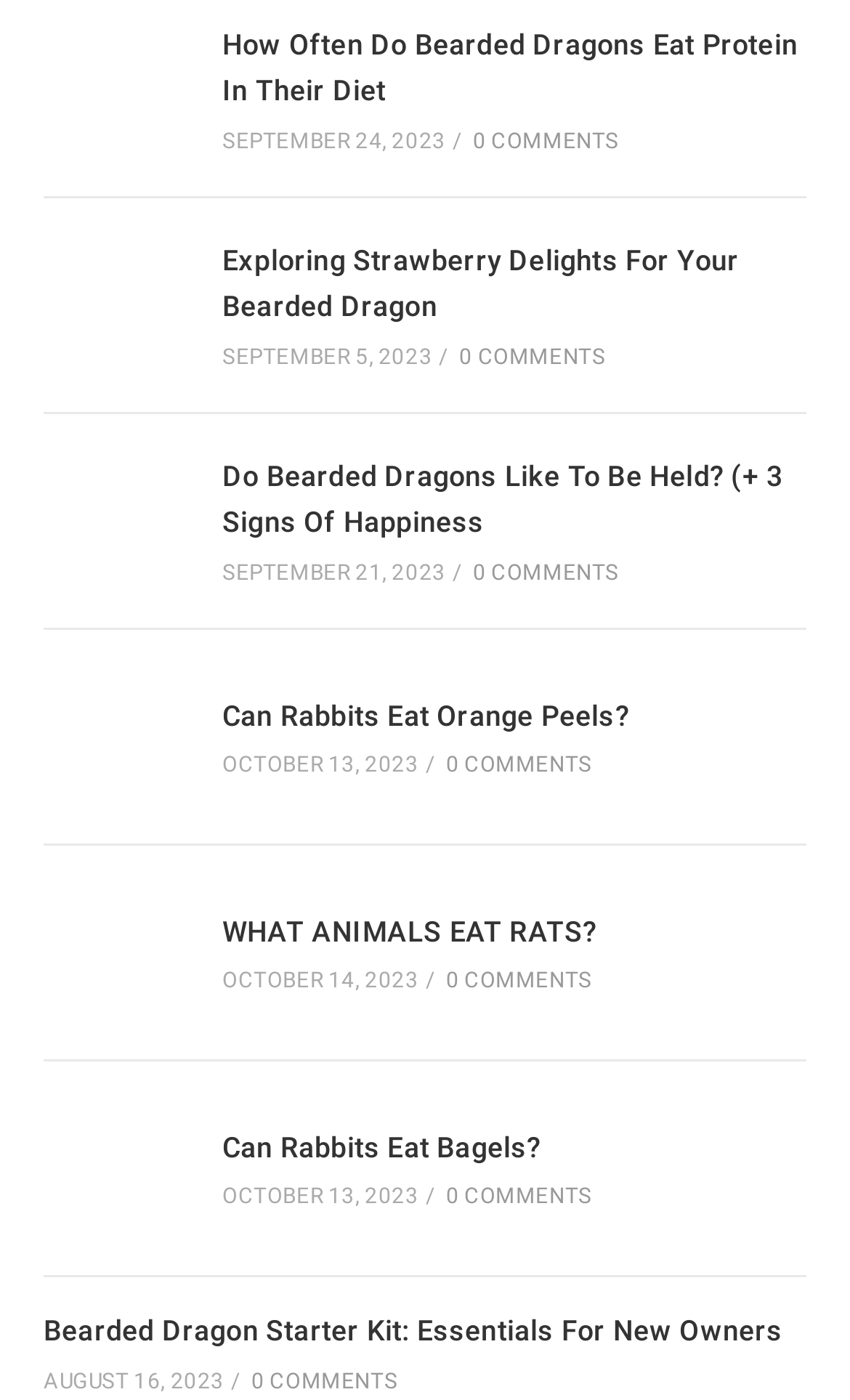How many comments does the article 'Do Bearded Dragons Like To Be Held?' have?
Give a one-word or short phrase answer based on the image.

0